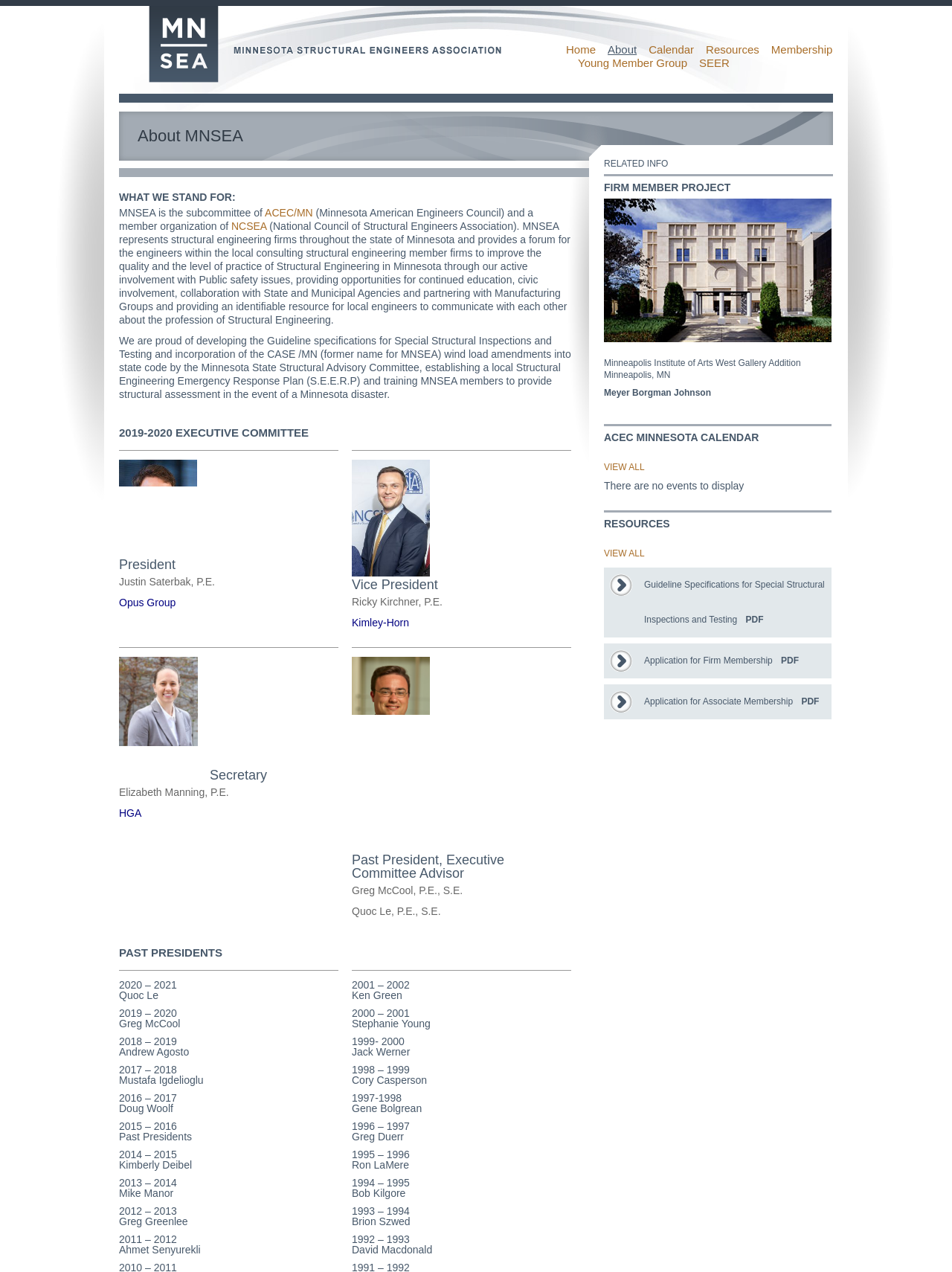Determine the bounding box coordinates for the element that should be clicked to follow this instruction: "Click the link to ACEC/MN". The coordinates should be given as four float numbers between 0 and 1, in the format [left, top, right, bottom].

[0.278, 0.163, 0.329, 0.172]